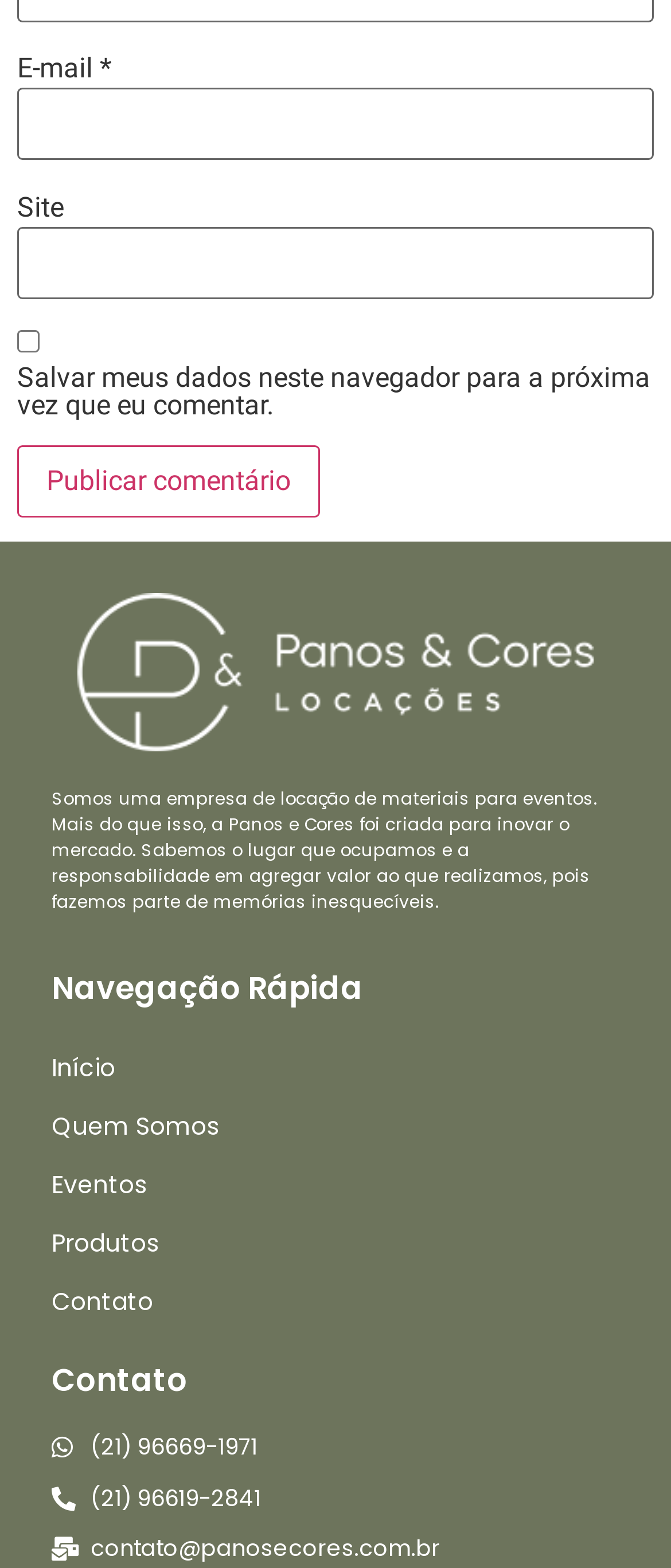Could you highlight the region that needs to be clicked to execute the instruction: "Click the button to publish a comment"?

[0.026, 0.284, 0.477, 0.33]